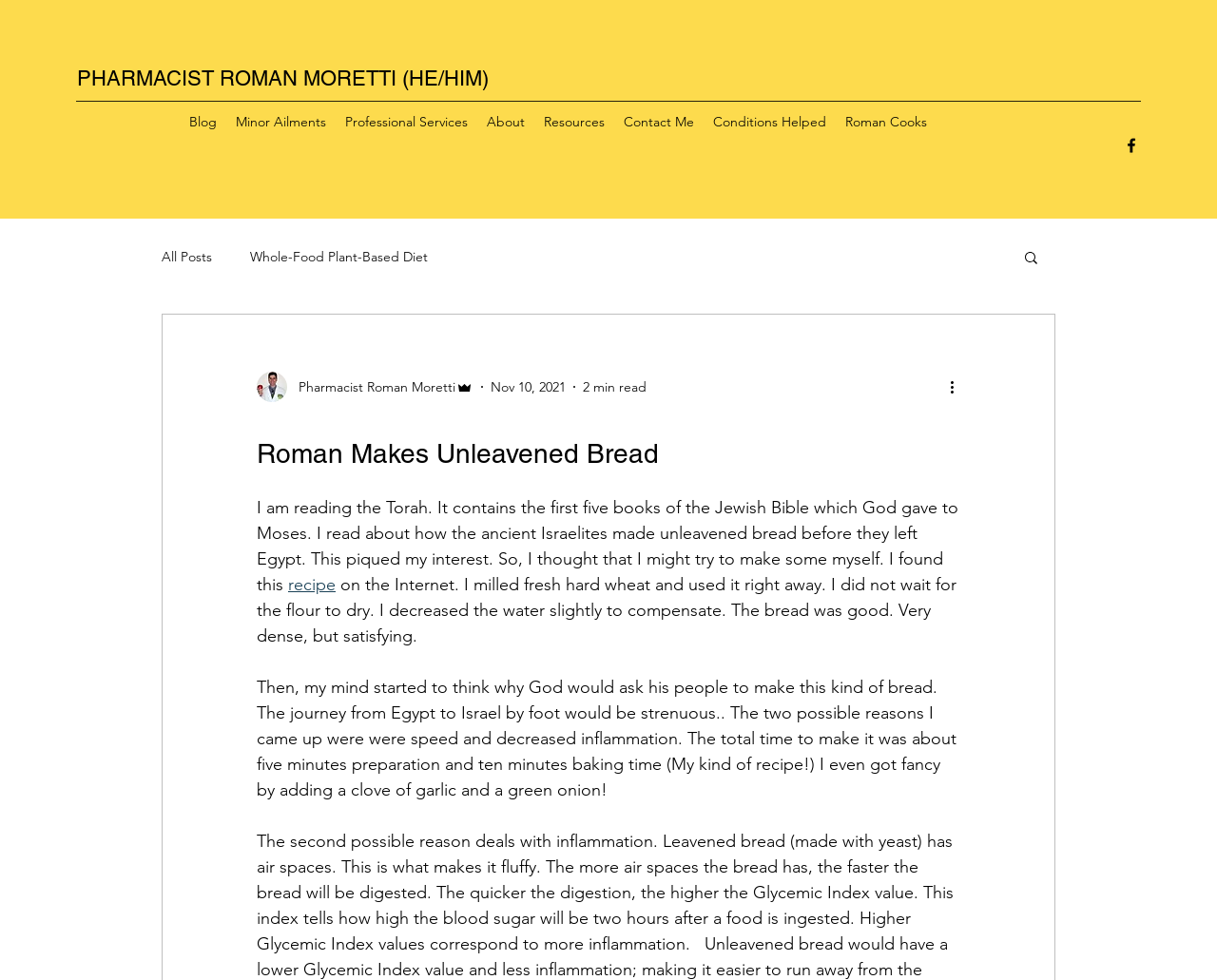Deliver a detailed narrative of the webpage's visual and textual elements.

The webpage is about Pharmacist Roman Moretti's blog, specifically an article titled "Roman Makes Unleavened Bread". At the top, there is a navigation bar with links to various sections of the website, including "Blog", "Minor Ailments", "Professional Services", "About", "Resources", "Contact Me", and "Conditions Helped". Below the navigation bar, there is a social media link to Facebook, represented by an image.

On the left side of the page, there is a secondary navigation bar with links to "All Posts" and "Whole-Food Plant-Based Diet". Next to it, there is a search button with a magnifying glass icon. Above the article, there is a section with the writer's picture, name, and title "Admin", along with the date "Nov 10, 2021" and a "2 min read" indicator.

The article itself is about Pharmacist Roman Moretti's experience making unleavened bread, inspired by his reading of the Torah. The text describes his process of making the bread, including milling fresh hard wheat and adjusting the water content. He shares his thoughts on why God might have asked the ancient Israelites to make this kind of bread, proposing two possible reasons: speed and decreased inflammation.

Throughout the article, there are no images, but there are links to a recipe and other related content. At the bottom of the page, there is a "More actions" button.